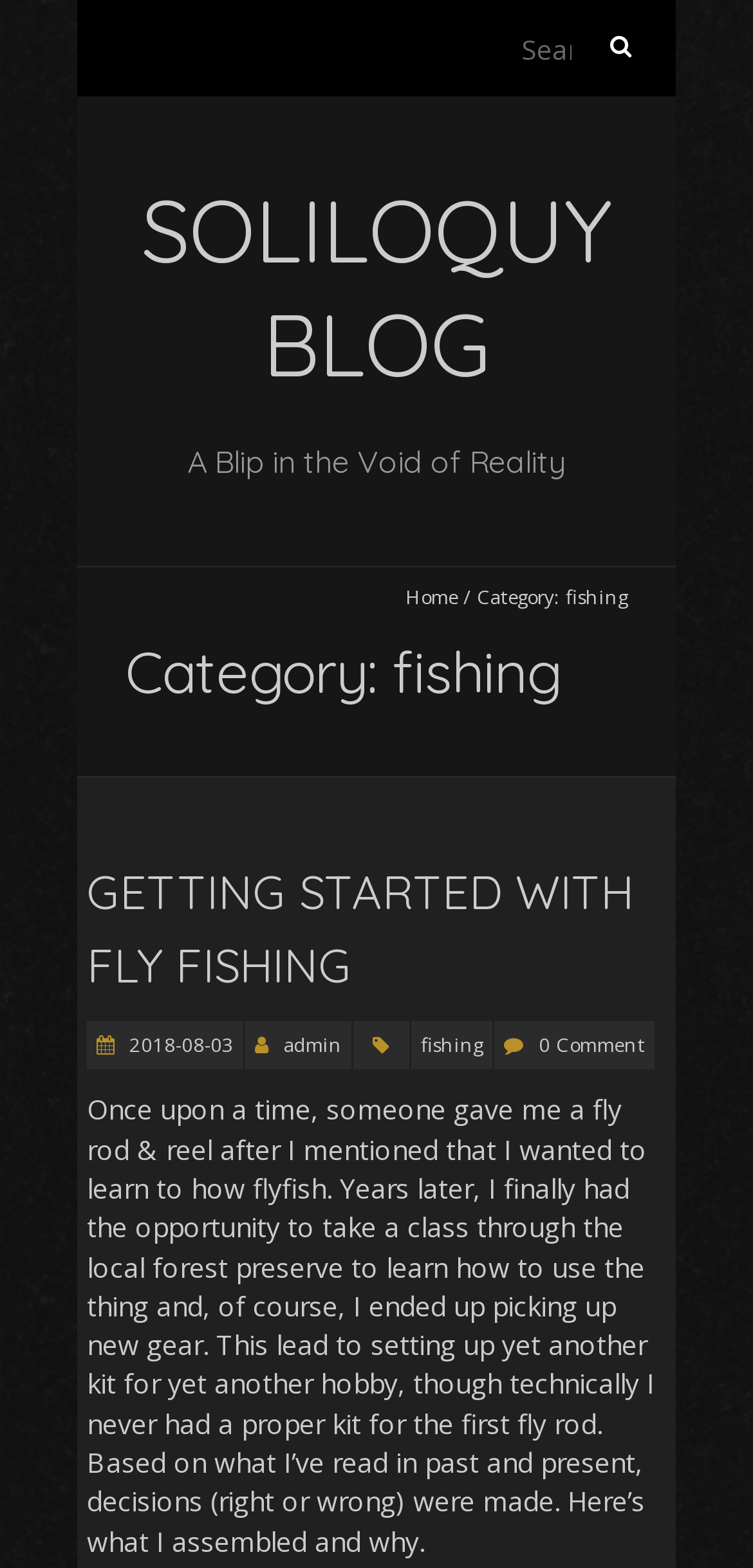Kindly determine the bounding box coordinates of the area that needs to be clicked to fulfill this instruction: "Click the PRIMARY MENU button".

None